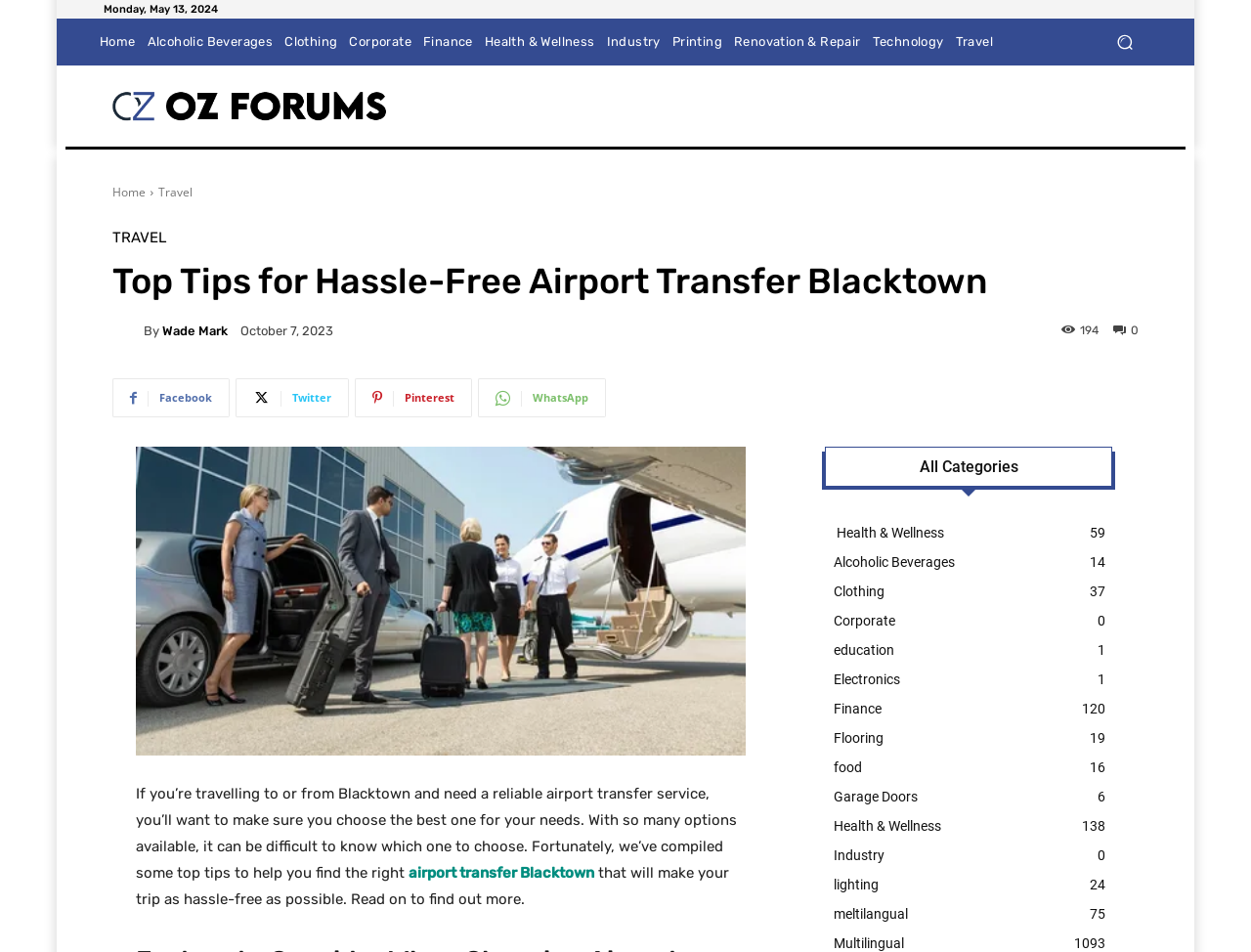Answer the following inquiry with a single word or phrase:
What is the author of the article?

Wade Mark